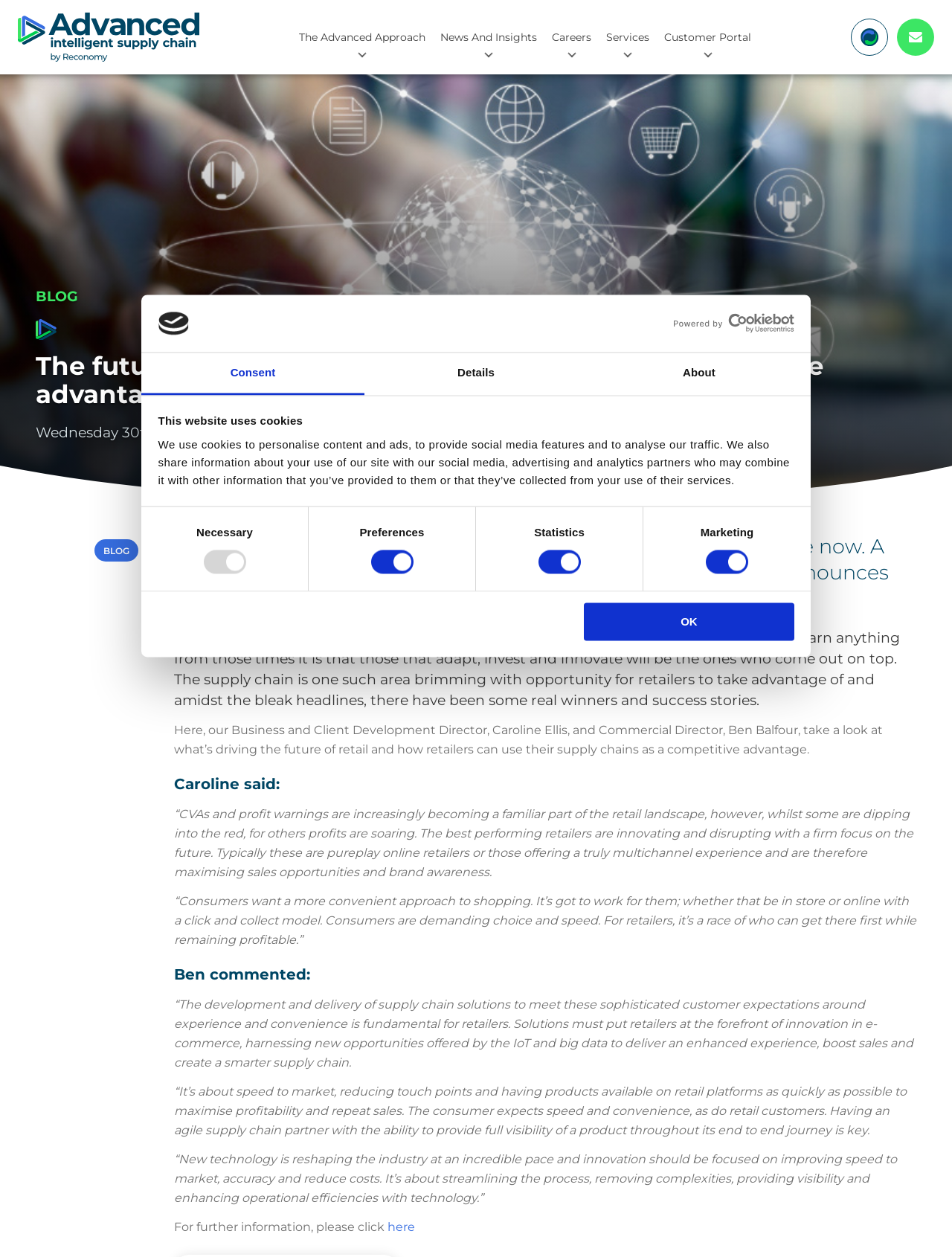How many images are in the webpage?
Provide a short answer using one word or a brief phrase based on the image.

13